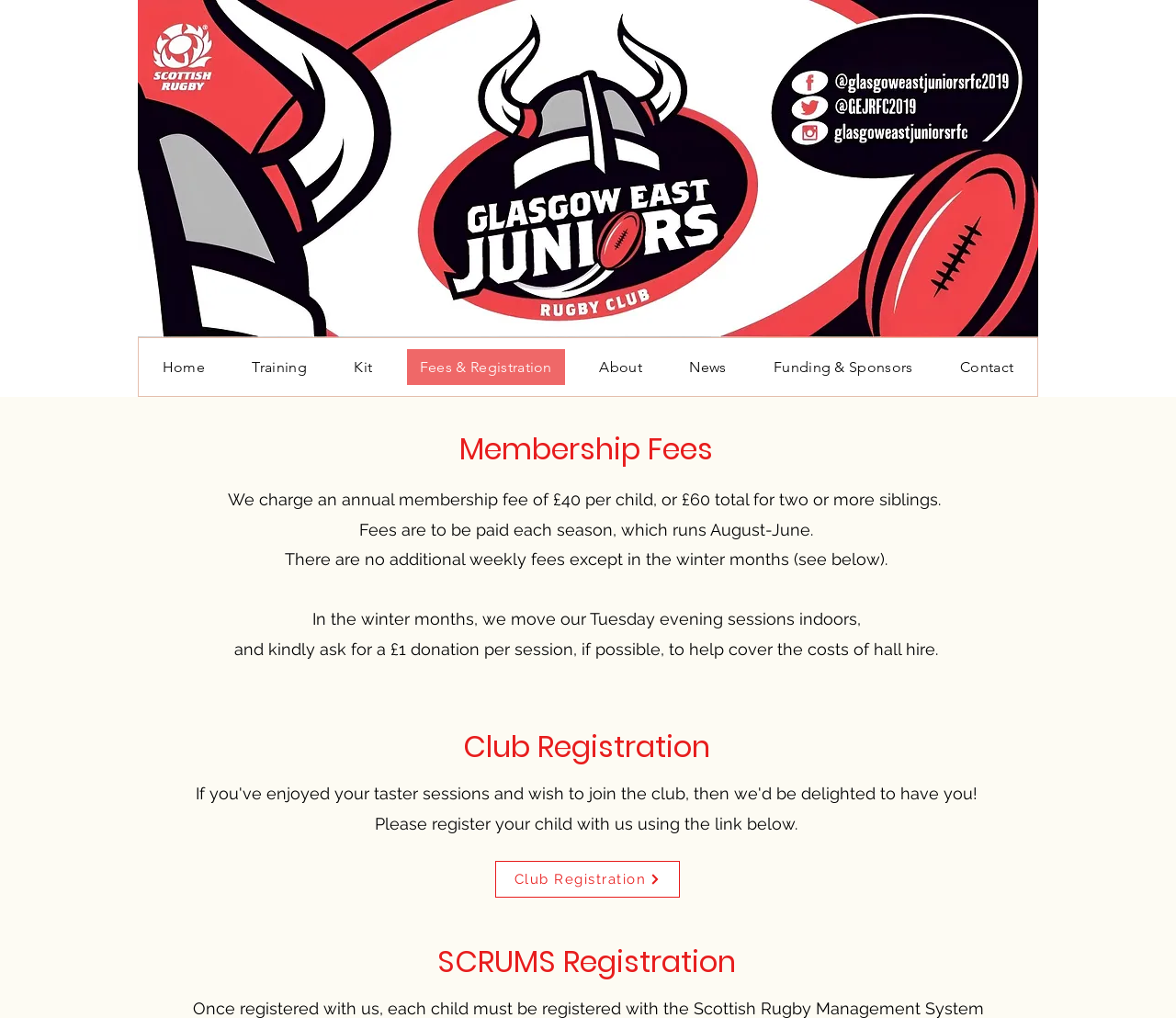Identify the bounding box coordinates of the region that needs to be clicked to carry out this instruction: "view fees and registration information". Provide these coordinates as four float numbers ranging from 0 to 1, i.e., [left, top, right, bottom].

[0.337, 0.332, 0.489, 0.389]